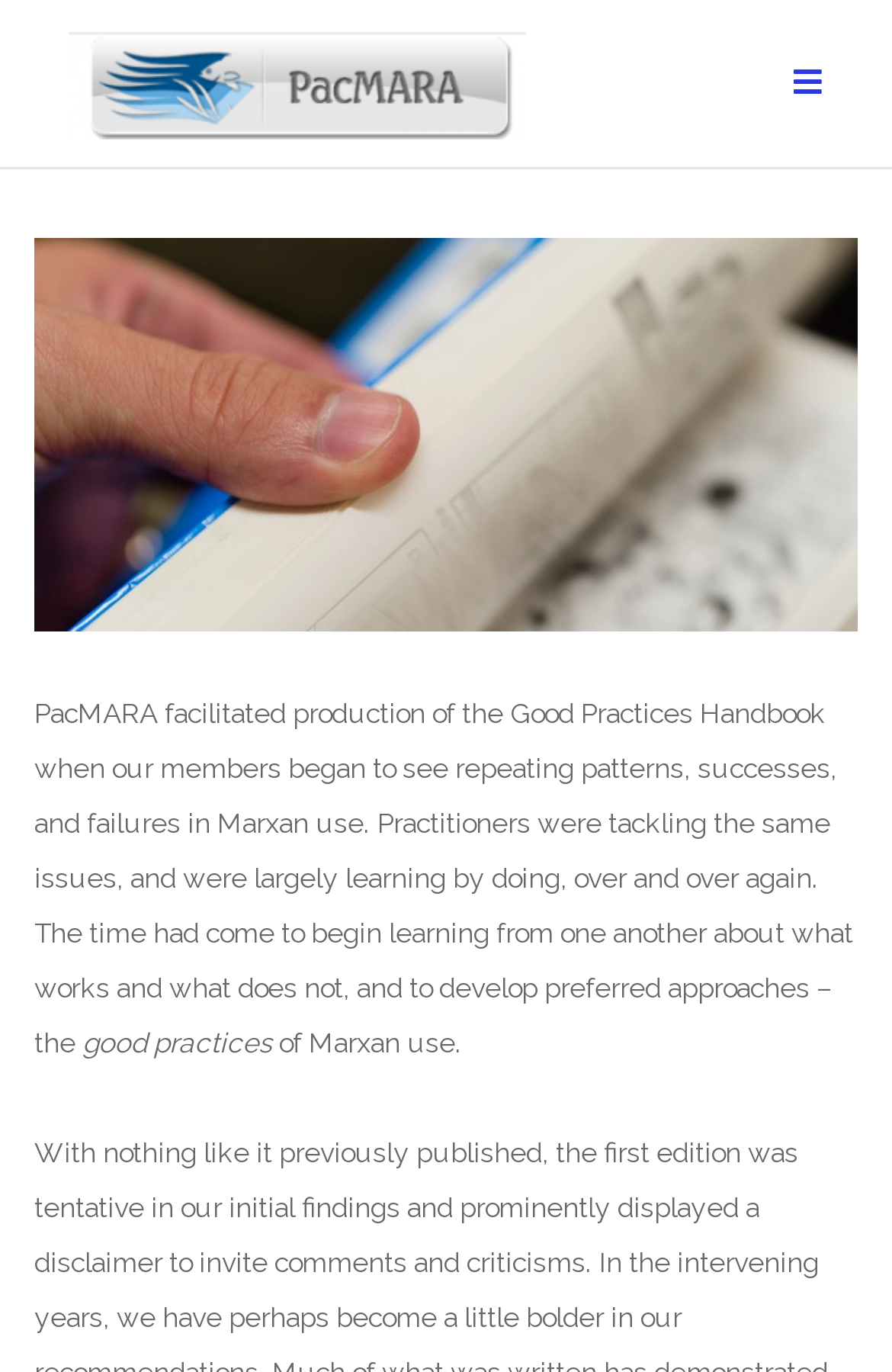What is the name of the organization?
Provide an in-depth and detailed answer to the question.

The name of the organization is PacMARA, which is mentioned in the link at the top left corner of the webpage and also in the image next to it.